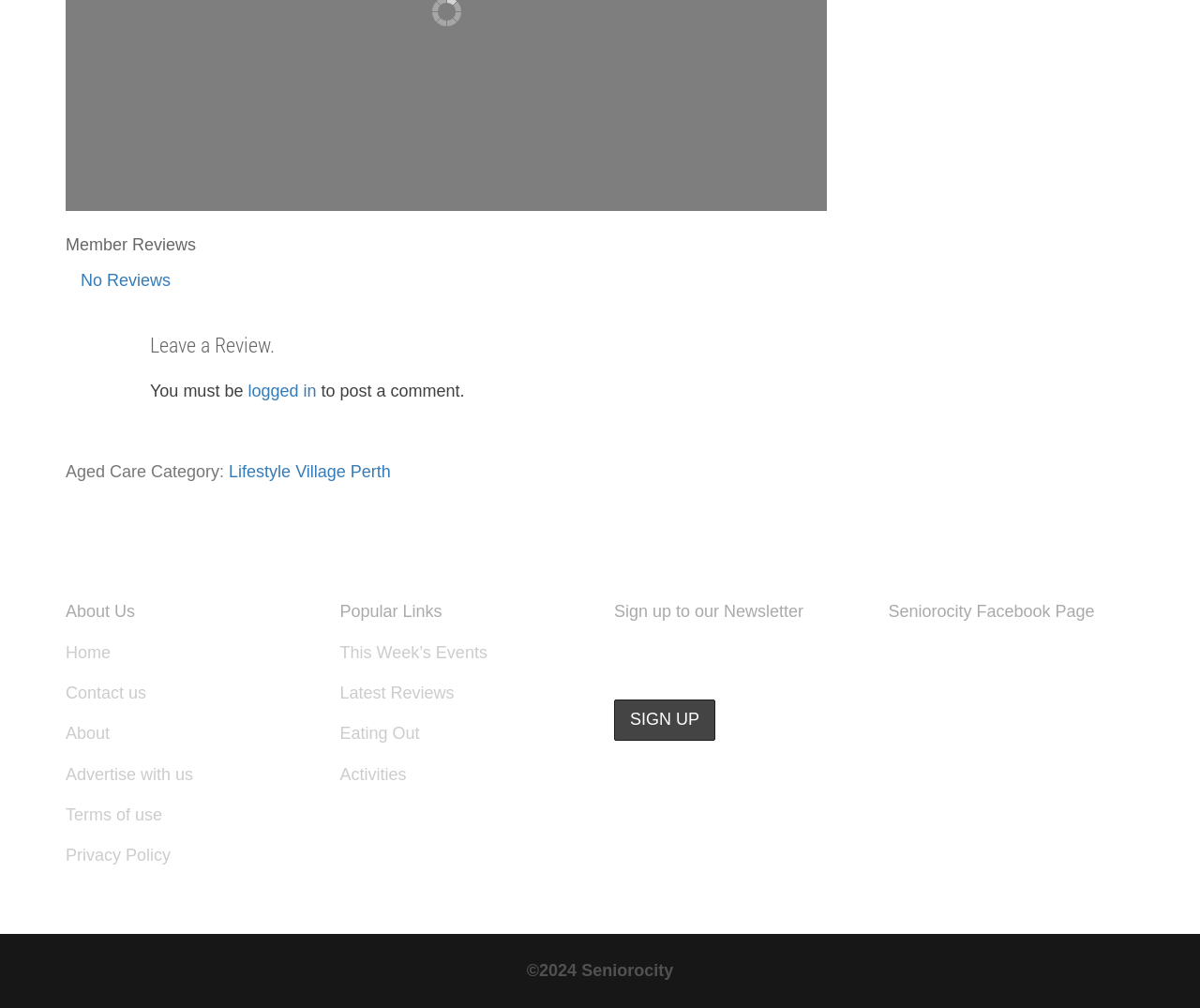Determine the bounding box coordinates of the element's region needed to click to follow the instruction: "Click on 'Lifestyle Village Perth'". Provide these coordinates as four float numbers between 0 and 1, formatted as [left, top, right, bottom].

[0.191, 0.459, 0.326, 0.477]